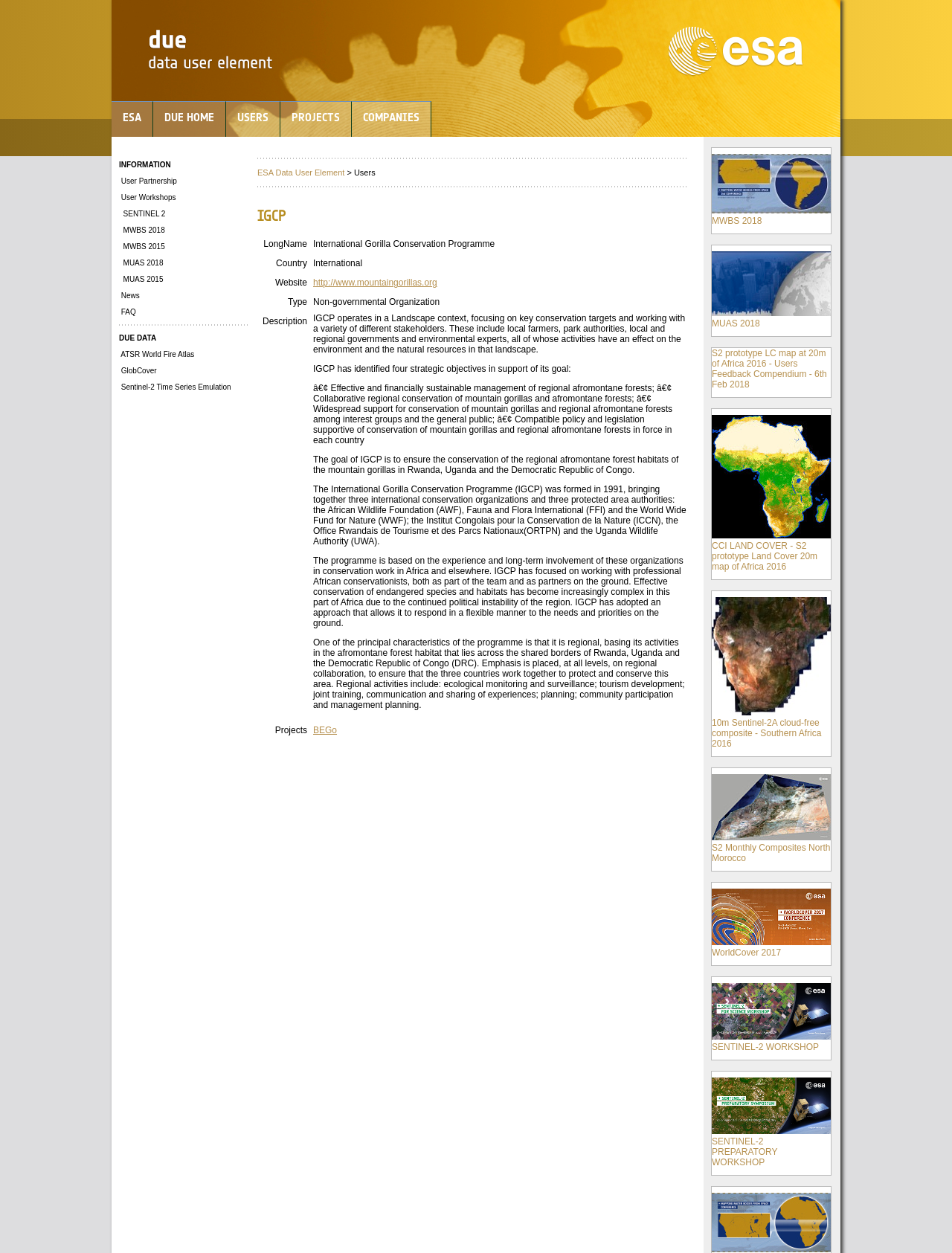What is the title of the table on the webpage?
Respond to the question with a single word or phrase according to the image.

IGCP